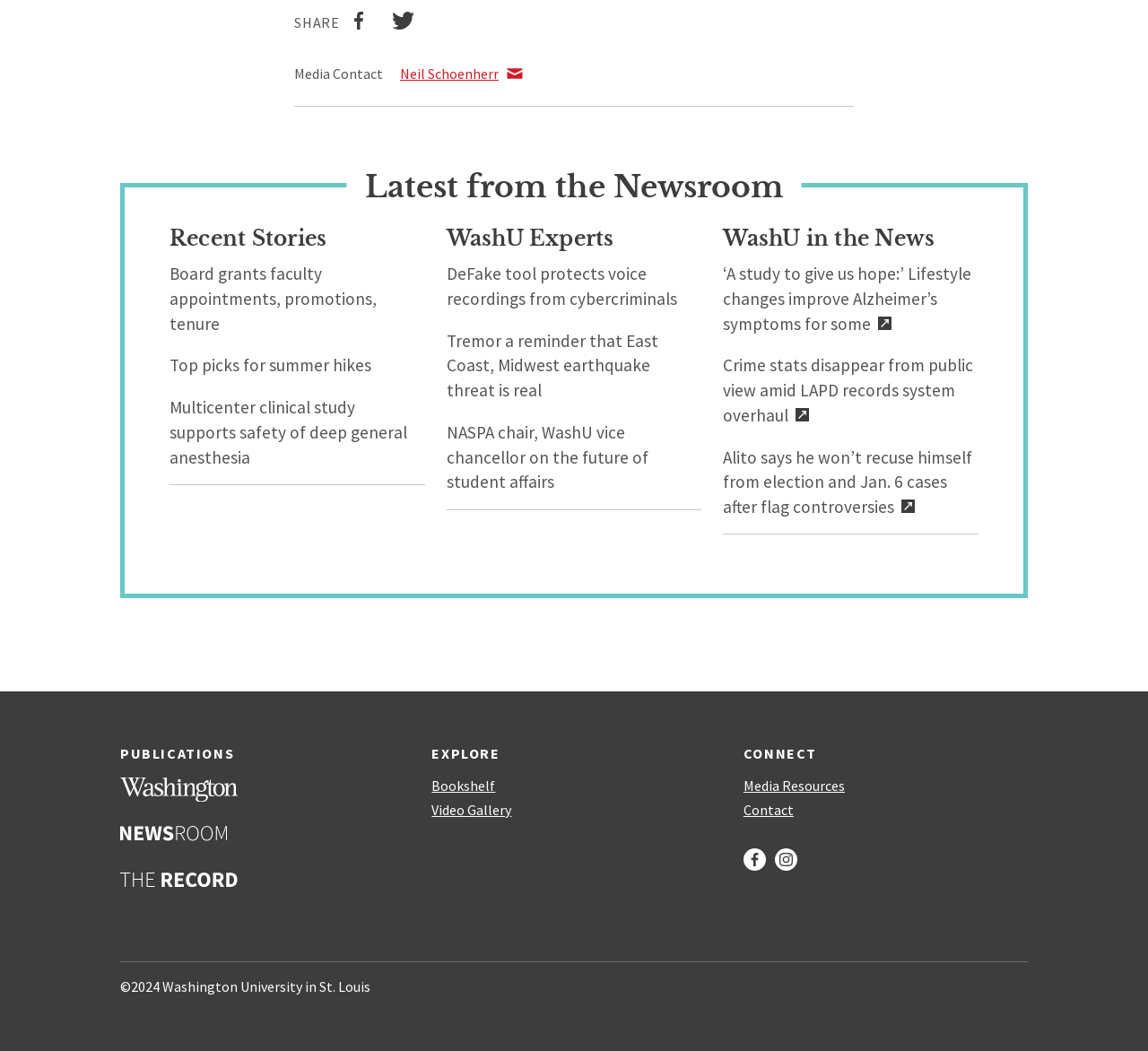Please find the bounding box coordinates of the section that needs to be clicked to achieve this instruction: "Explore Bookshelf".

[0.376, 0.739, 0.624, 0.755]